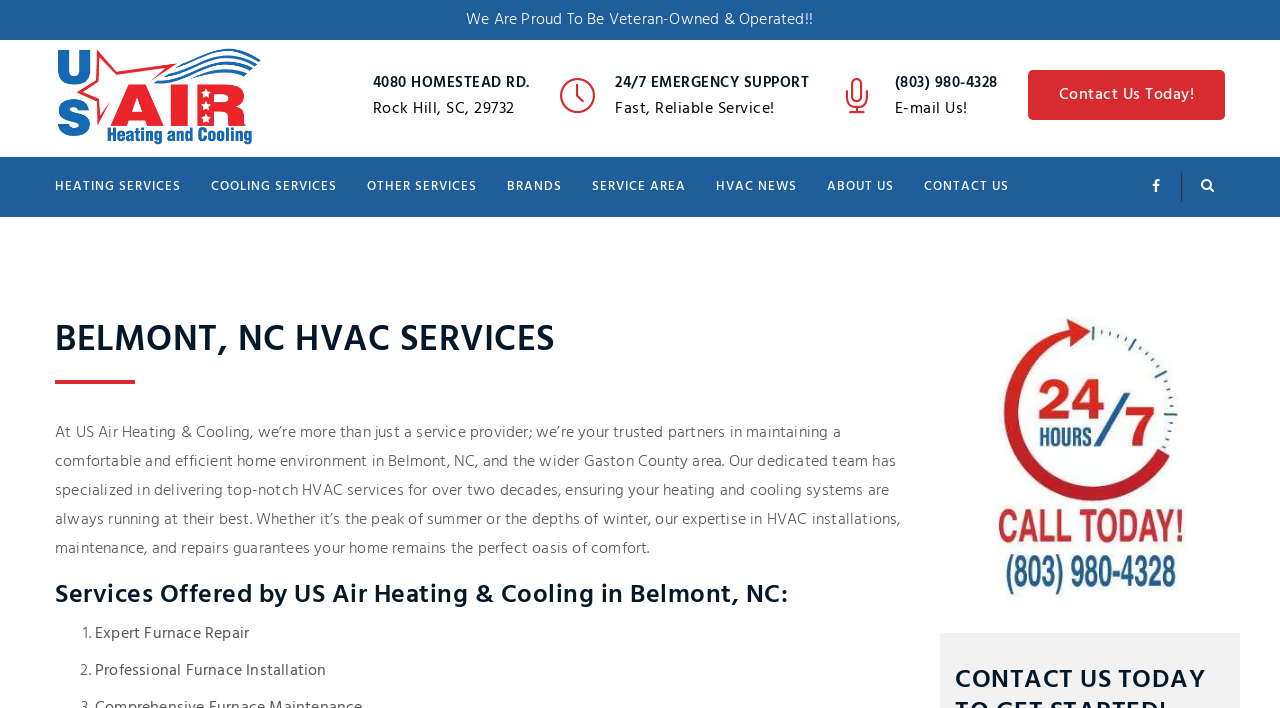What is the company's phone number?
Using the details from the image, give an elaborate explanation to answer the question.

I found the phone number by looking at the heading element that says '(803) 980-4328' and also by checking the link element that says 'Call (803) 980-4328'.